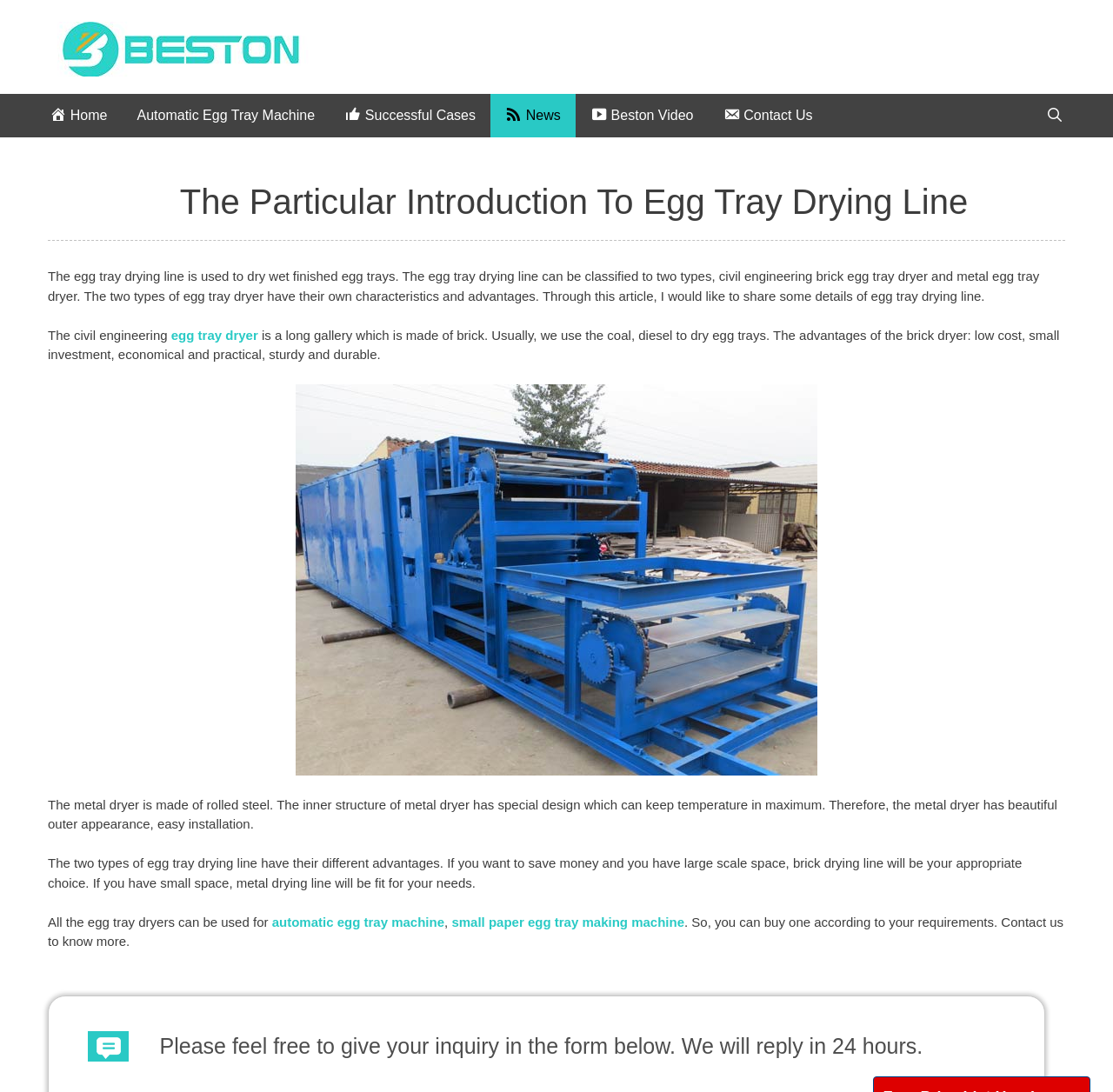Find the bounding box coordinates corresponding to the UI element with the description: "egg tray dryer". The coordinates should be formatted as [left, top, right, bottom], with values as floats between 0 and 1.

[0.154, 0.3, 0.232, 0.313]